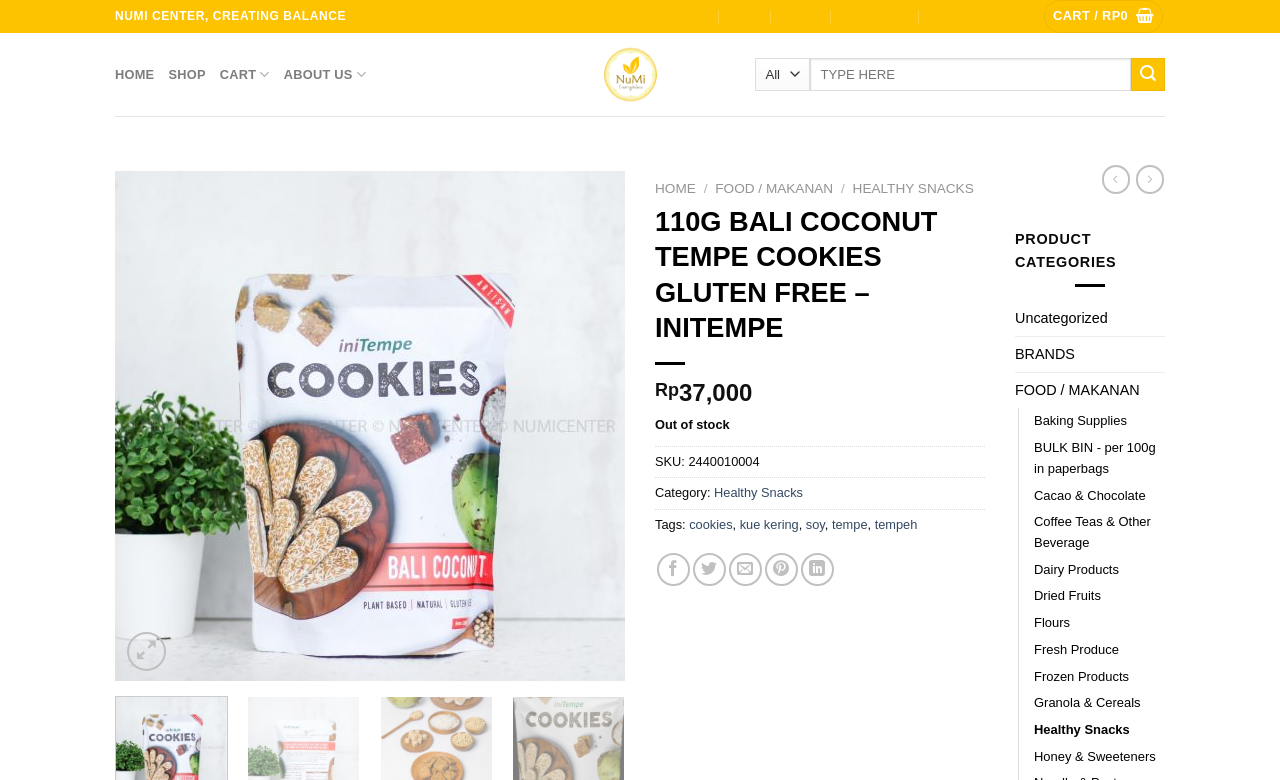What is the name of the product?
Using the information from the image, answer the question thoroughly.

I found the product name by looking at the heading element with the text '110G BALI COCONUT TEMPE COOKIES GLUTEN FREE – INITEMPE' which is likely to be the product title.